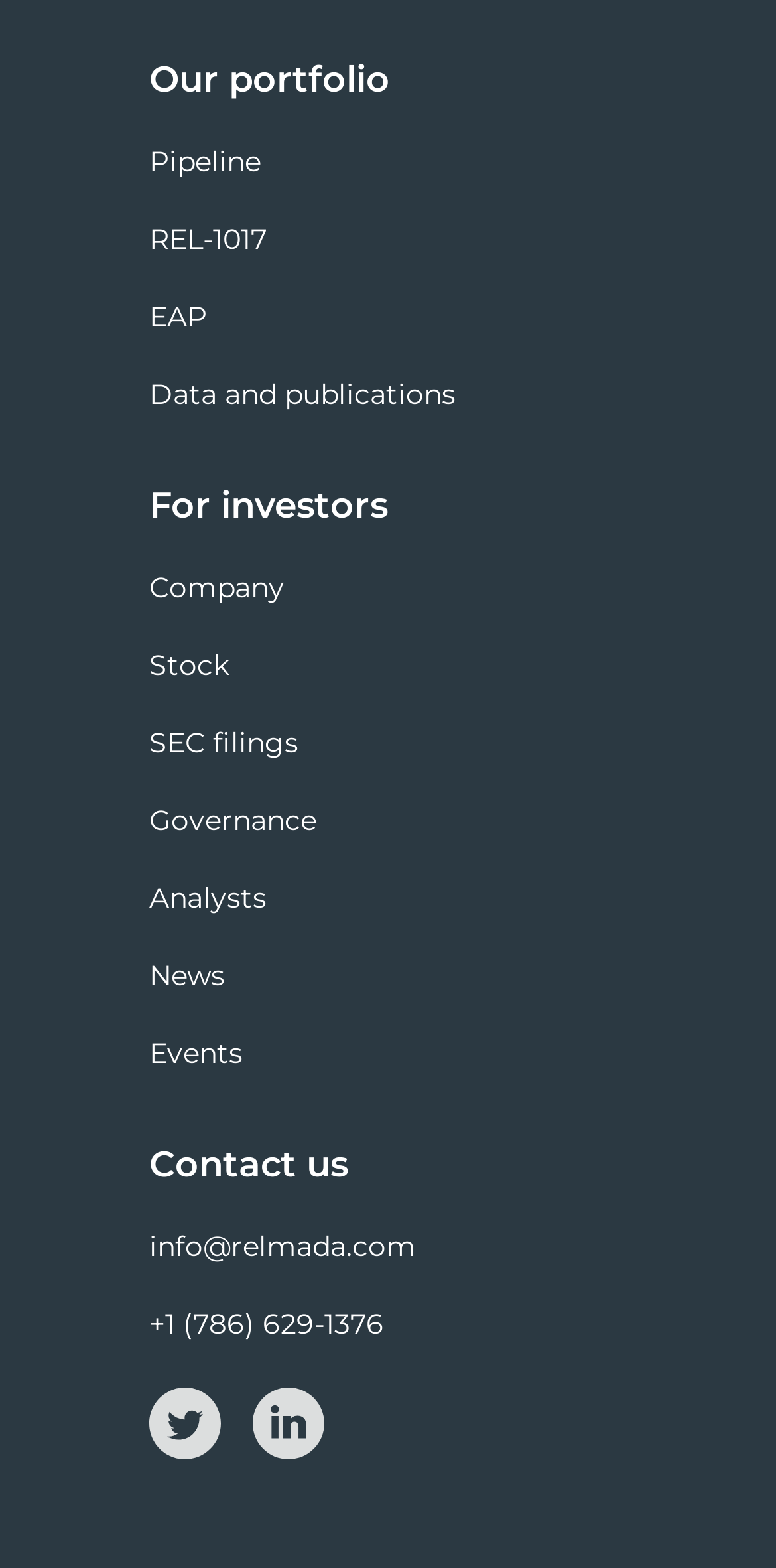Please find the bounding box coordinates (top-left x, top-left y, bottom-right x, bottom-right y) in the screenshot for the UI element described as follows: Data and publications

[0.192, 0.24, 0.587, 0.263]